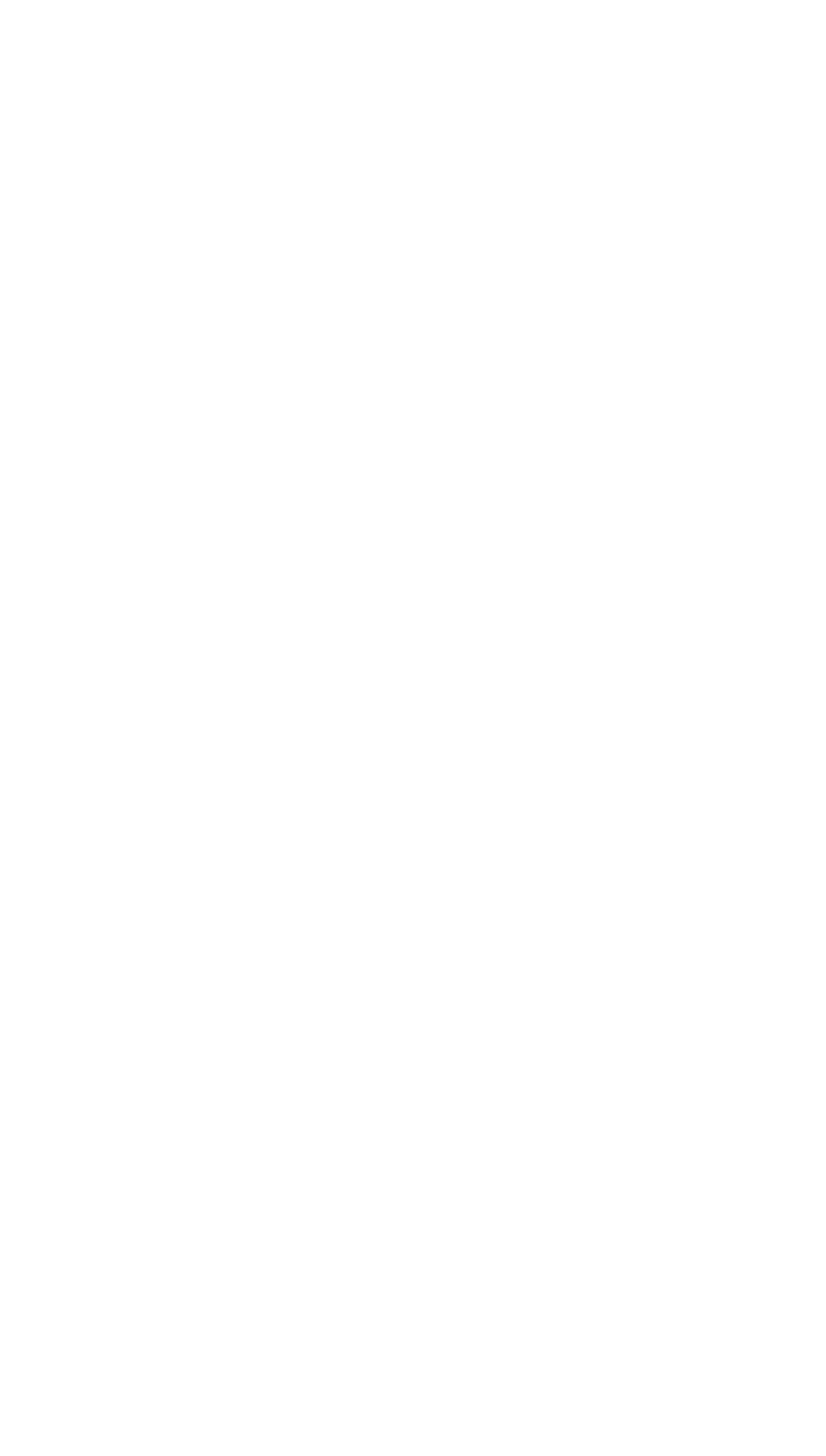Please identify the bounding box coordinates of the region to click in order to complete the task: "Check corporate social responsibility". The coordinates must be four float numbers between 0 and 1, specified as [left, top, right, bottom].

[0.038, 0.844, 0.113, 0.882]